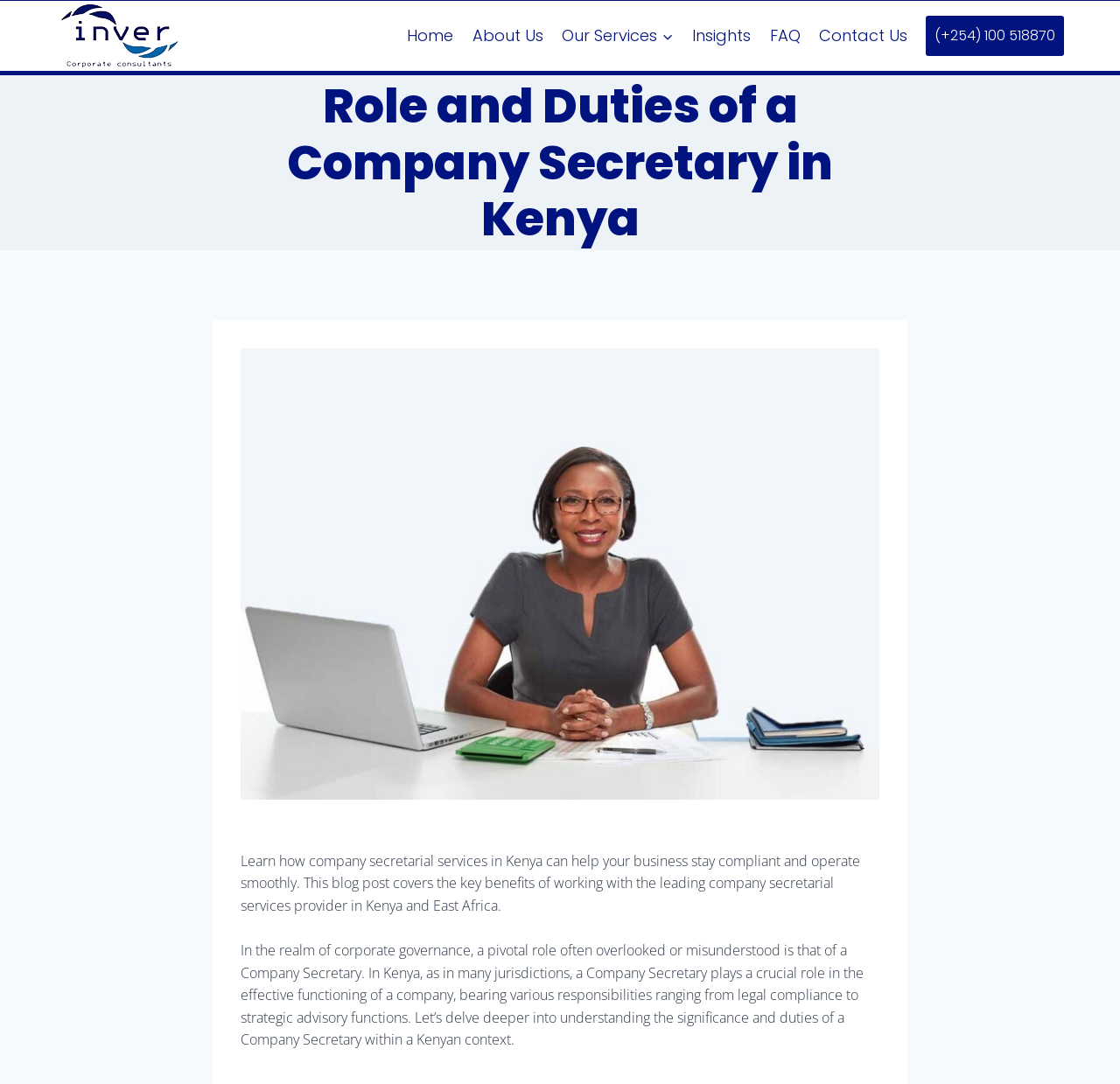Offer a detailed account of what is visible on the webpage.

The webpage is about the role and duties of a company secretary in Kenya, specifically highlighting the benefits of working with a leading company secretarial services provider. 

At the top left, there is a link to "Inver Corporate Consultant" accompanied by an image with the same name. Below this, there is a primary navigation menu with links to "Home", "About Us", "Our Services", "Insights", "FAQ", and "Contact Us". The "Our Services" link has a child menu button next to it.

On the right side, near the top, there is a phone number link "(+254) 100 518870". 

The main content of the webpage starts with a heading "Role and Duties of a Company Secretary in Kenya". Below the heading, there is a large image related to corporate secretarial services in Kenya. 

Following the image, there is a brief introduction to the blog post, which explains how company secretarial services in Kenya can help businesses stay compliant and operate smoothly. 

The main article then delves deeper into the role of a Company Secretary in Kenya, discussing their responsibilities and significance within a Kenyan context.